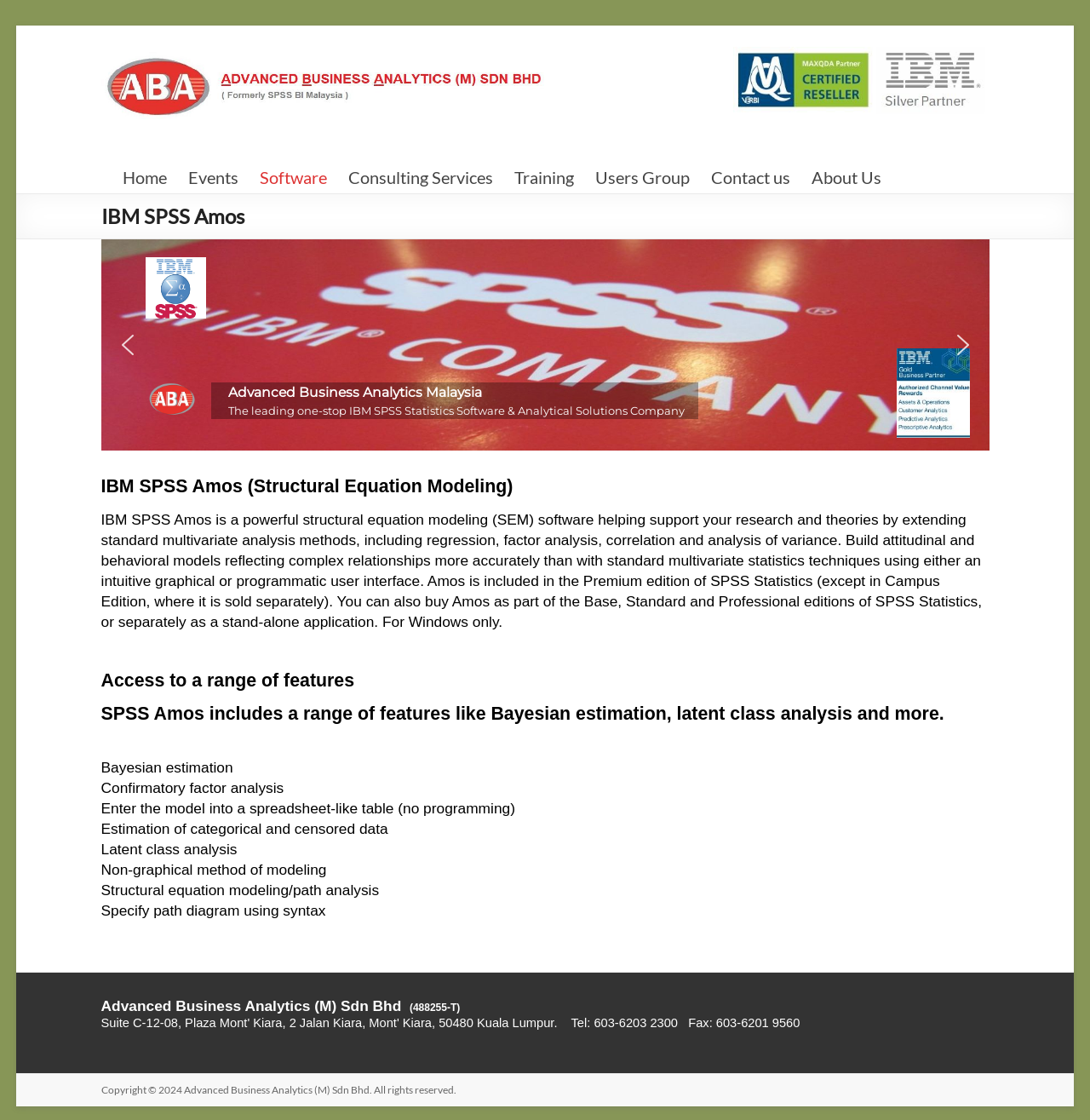Please identify the coordinates of the bounding box that should be clicked to fulfill this instruction: "Click on the 'Software' link".

[0.238, 0.144, 0.3, 0.173]